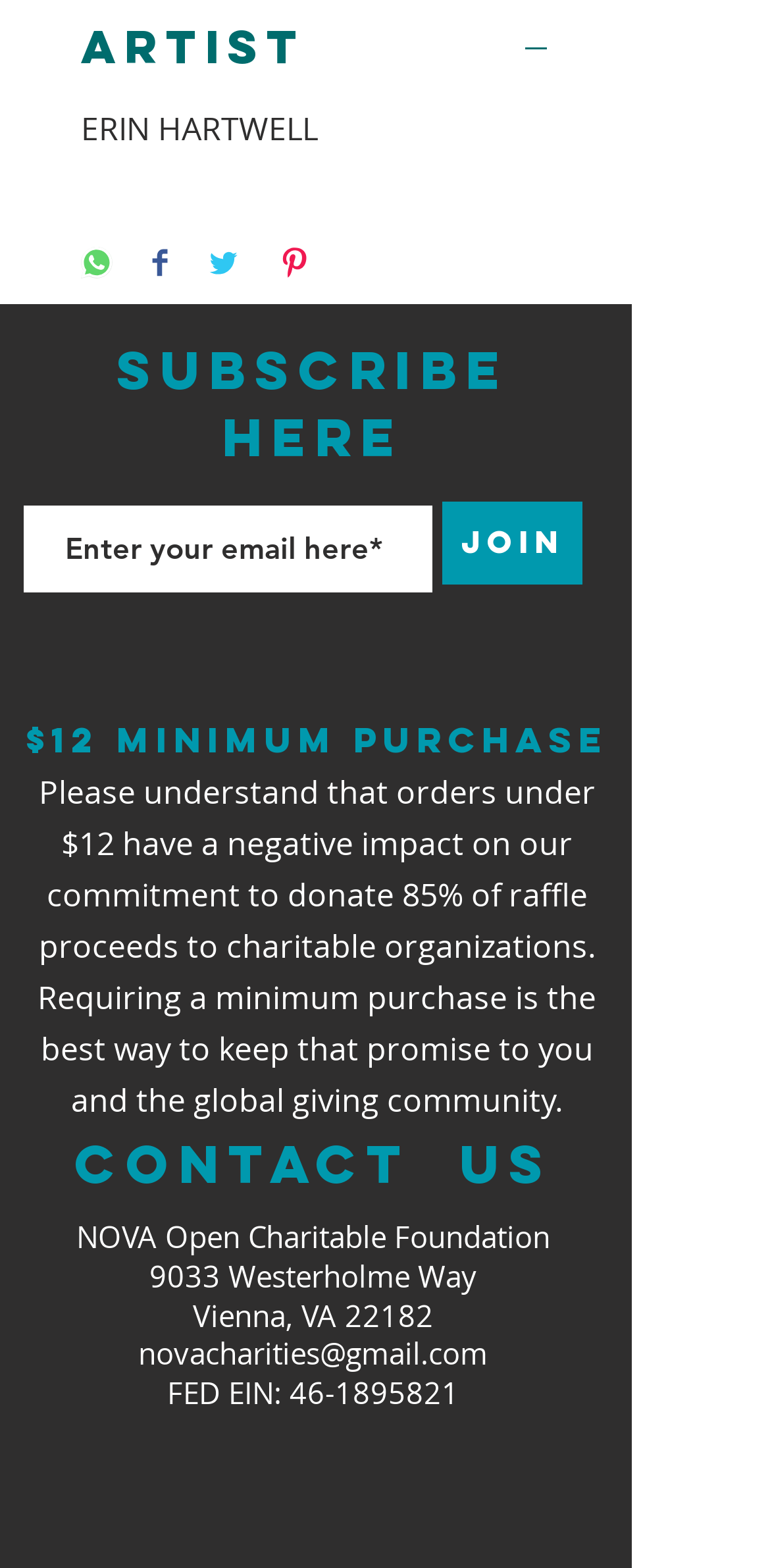Locate the coordinates of the bounding box for the clickable region that fulfills this instruction: "Click the YouTube link".

[0.156, 0.943, 0.246, 0.988]